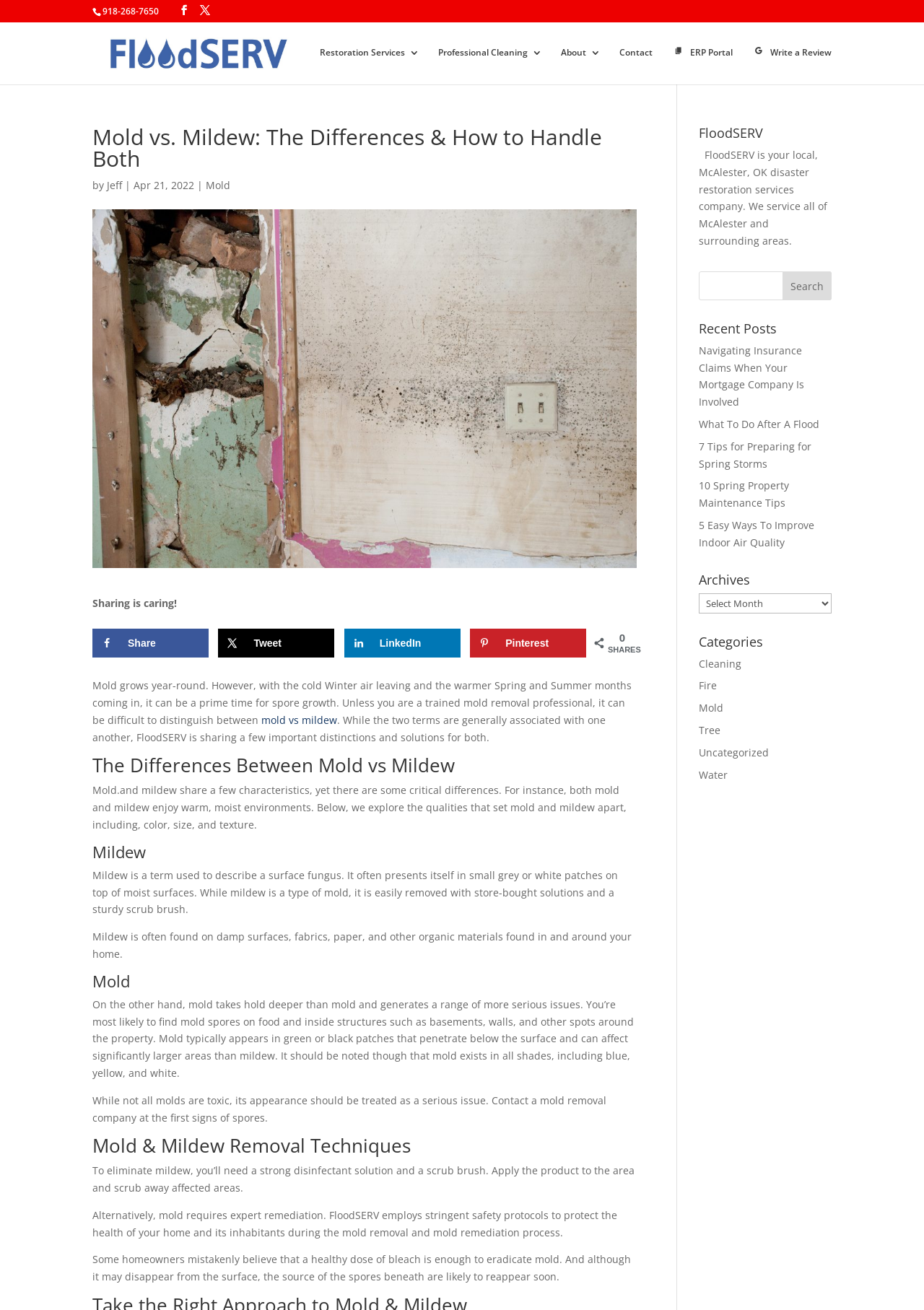Identify the bounding box coordinates of the region I need to click to complete this instruction: "Search for something".

[0.756, 0.207, 0.9, 0.229]